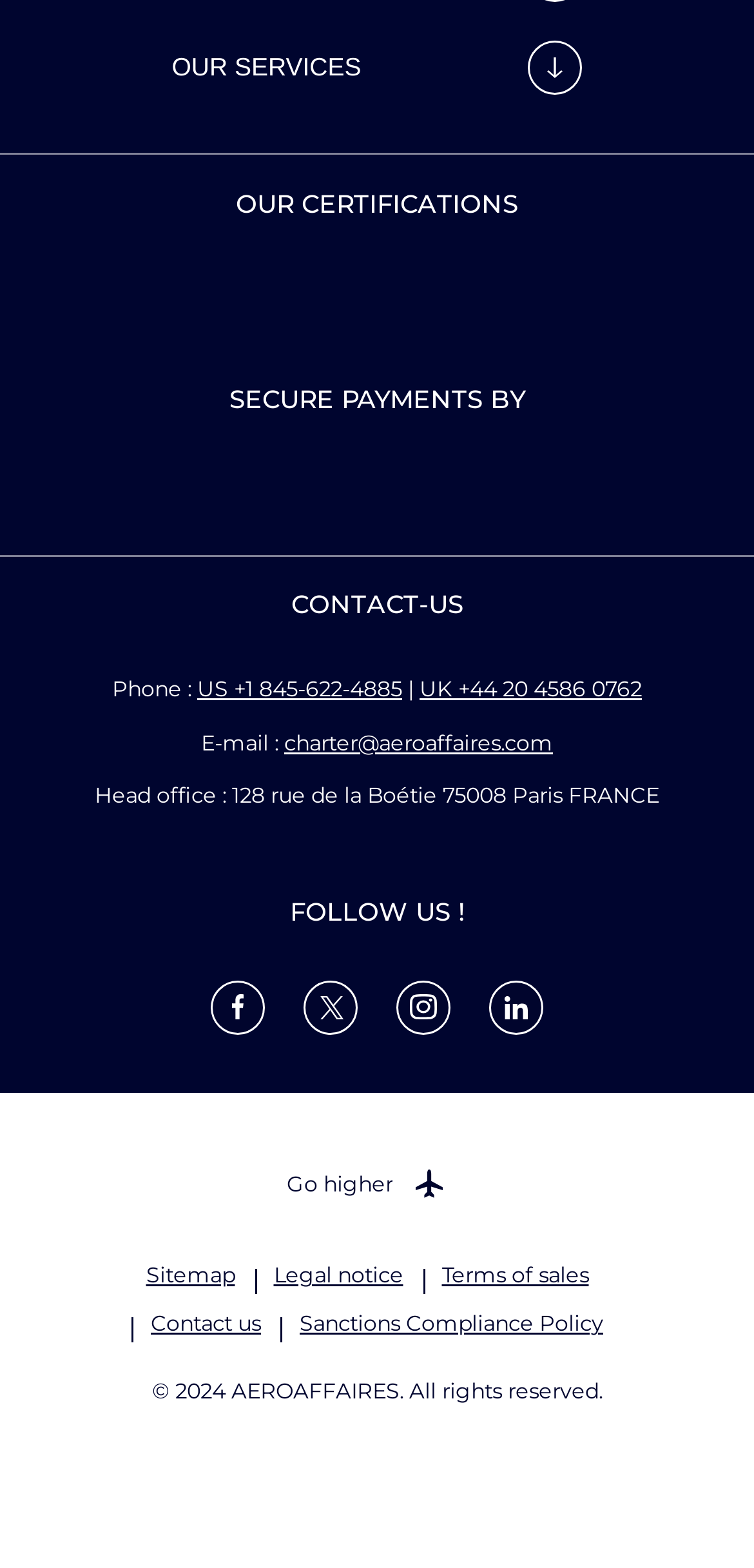Please identify the coordinates of the bounding box that should be clicked to fulfill this instruction: "Click OUR SERVICES button".

[0.228, 0.025, 0.772, 0.06]